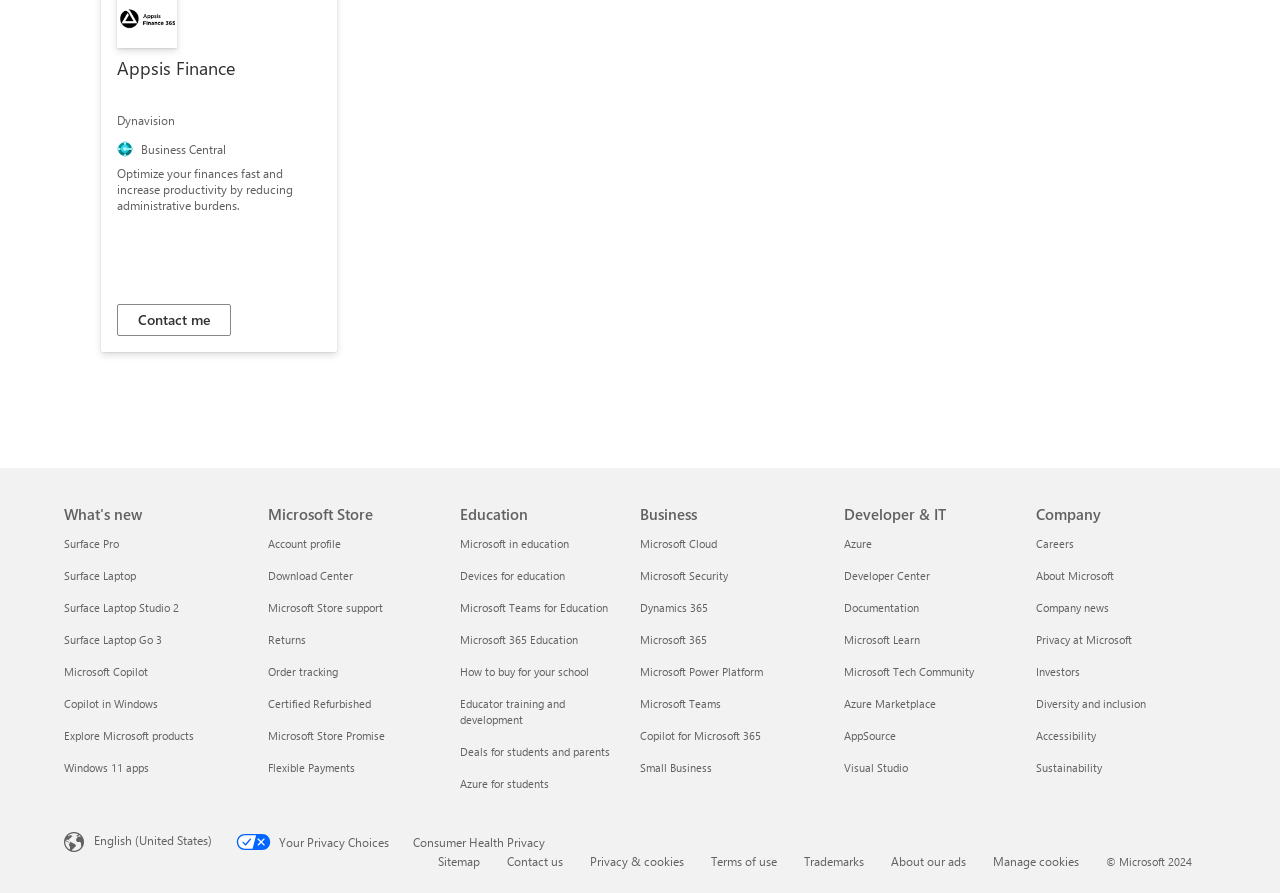Could you highlight the region that needs to be clicked to execute the instruction: "Contact me"?

[0.091, 0.34, 0.18, 0.376]